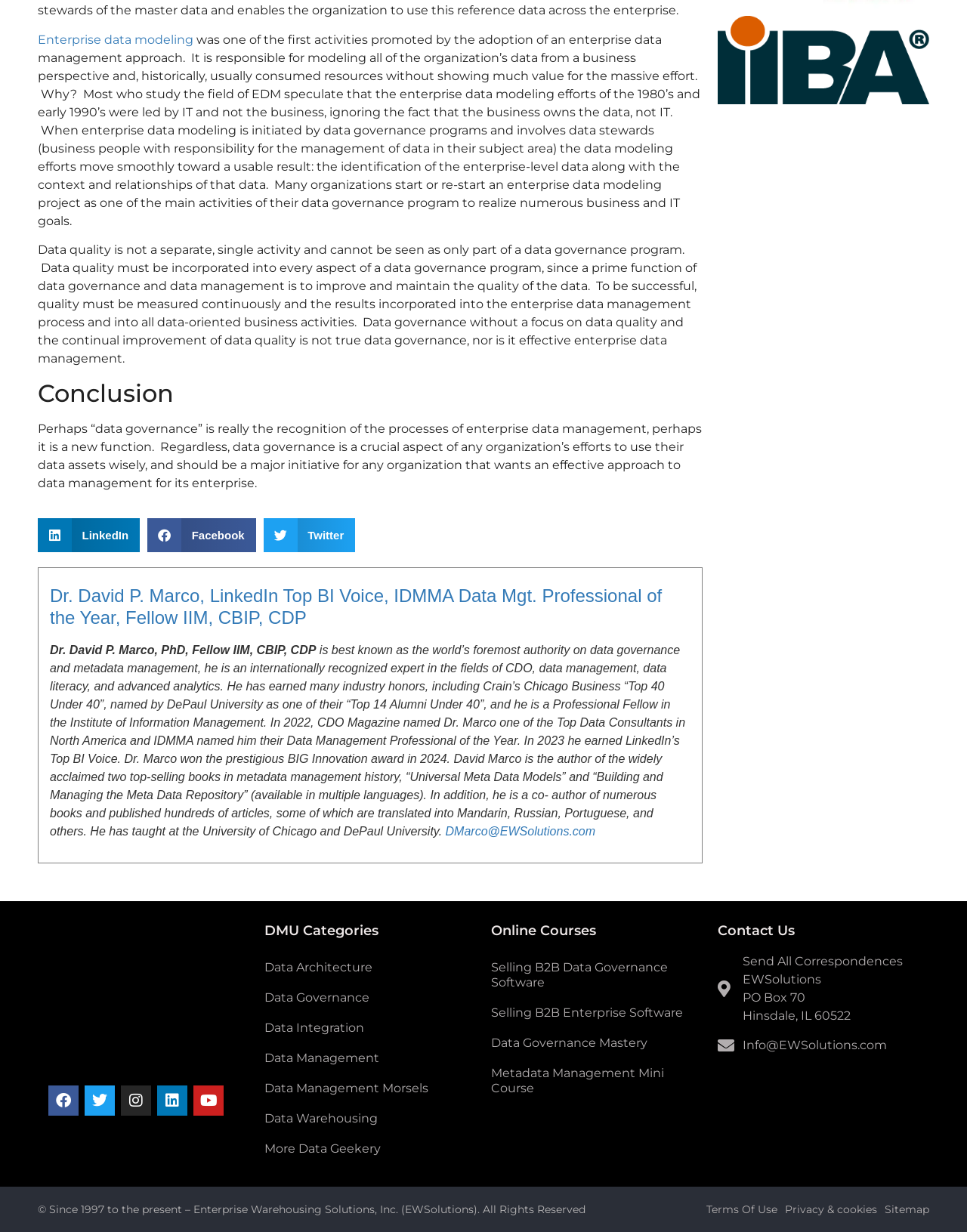Provide the bounding box coordinates for the UI element that is described as: "Data Warehousing".

[0.273, 0.896, 0.492, 0.92]